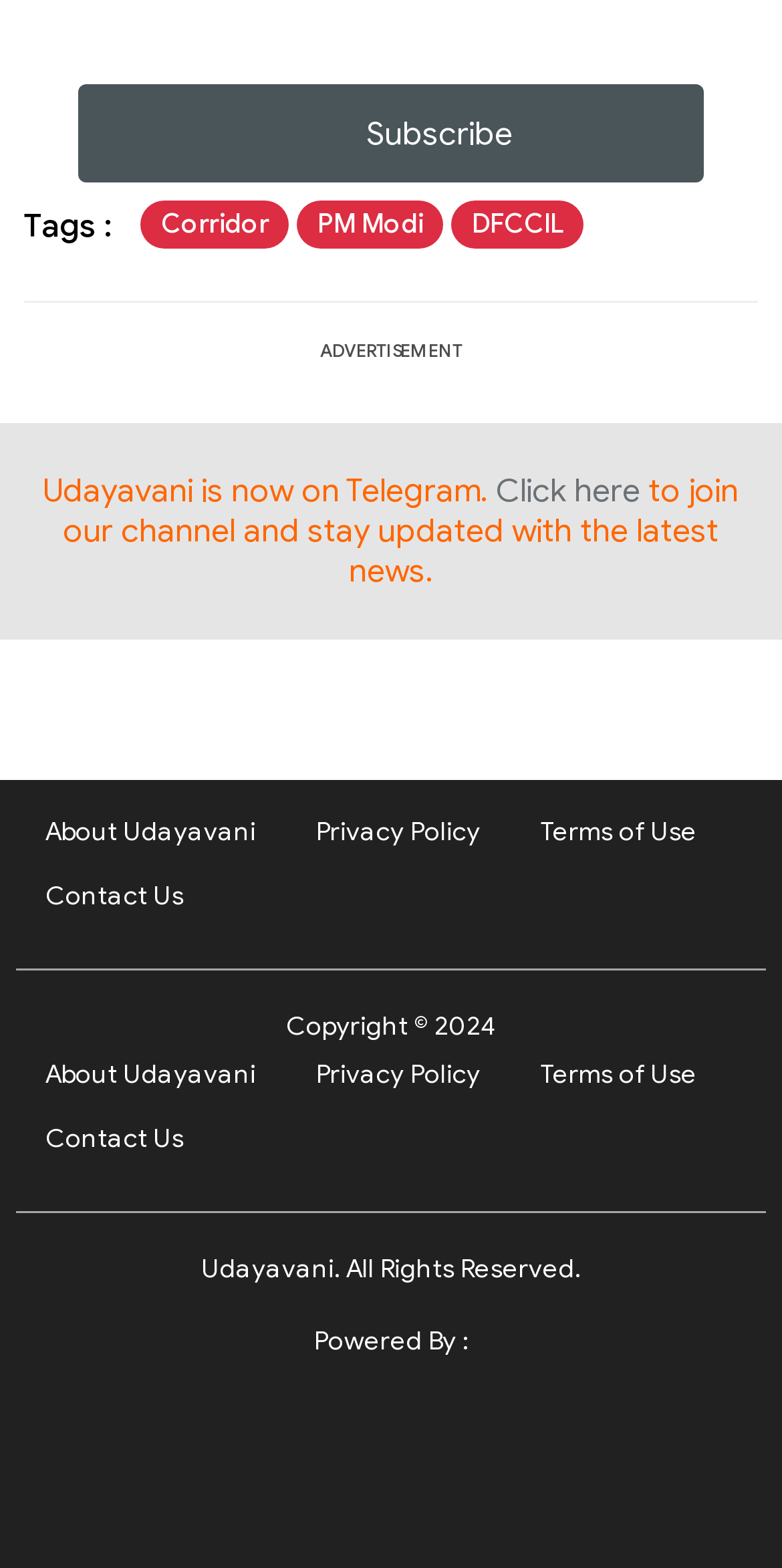What is the last link in the footer section?
Please provide a single word or phrase as your answer based on the image.

Powered By :